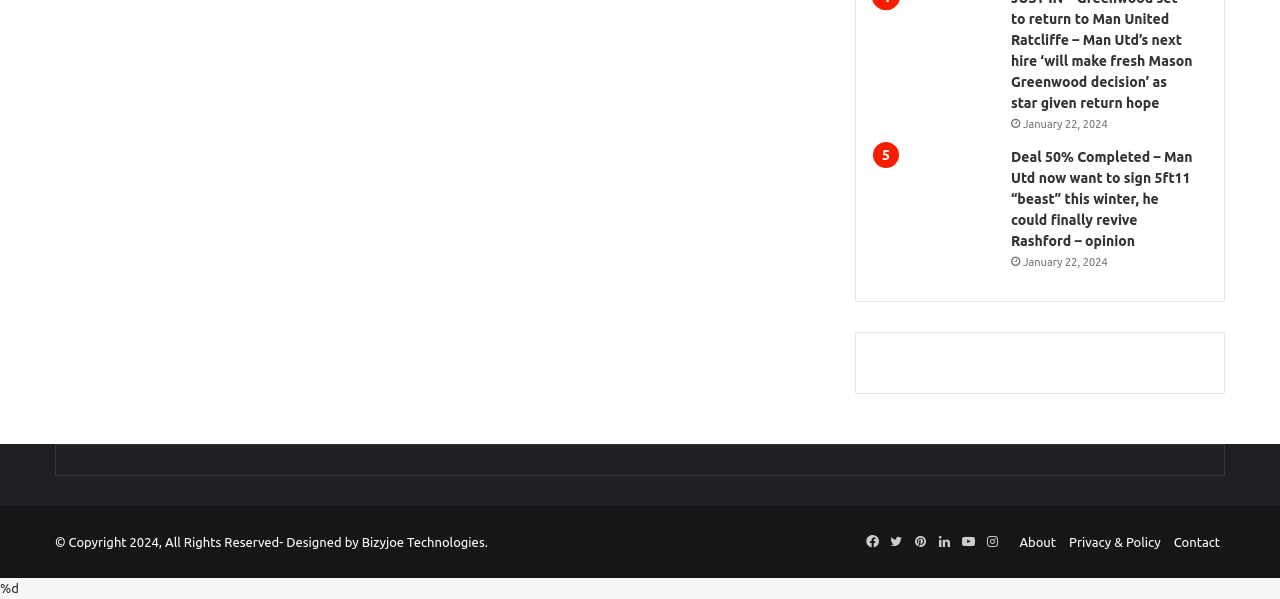Find the bounding box coordinates for the area that should be clicked to accomplish the instruction: "view LinkedIn".

[0.728, 0.886, 0.747, 0.926]